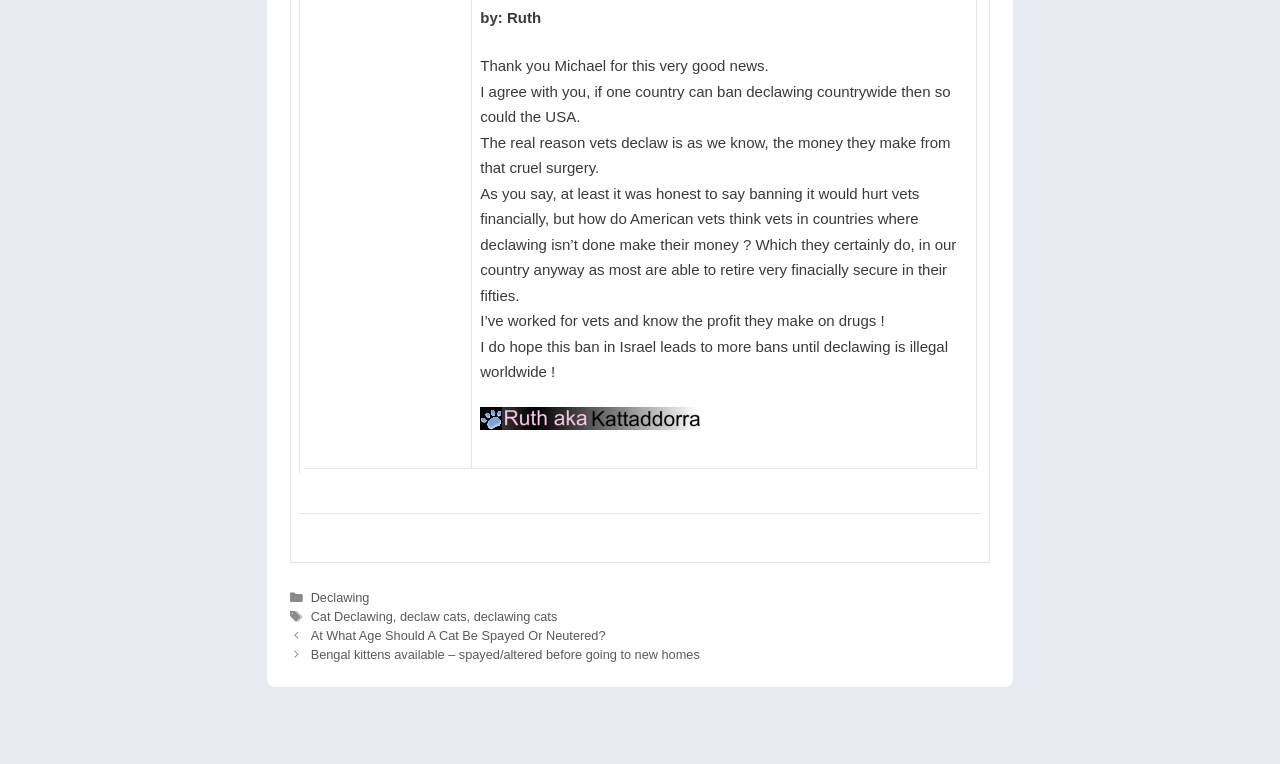What is the main topic of discussion?
We need a detailed and exhaustive answer to the question. Please elaborate.

The main topic of discussion on this webpage is declawing, which is evident from the text content of the webpage, including the static text elements that mention declawing and its financial implications for vets.